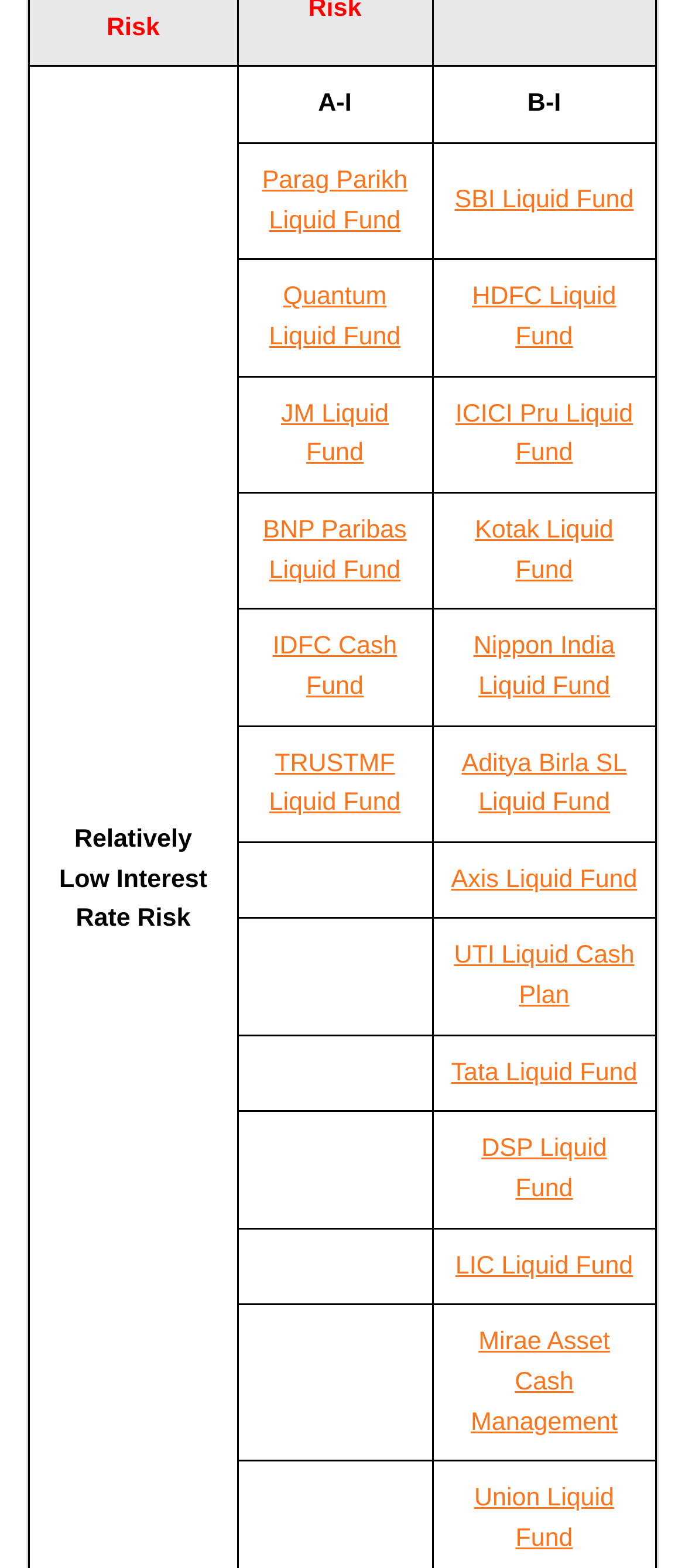Please specify the bounding box coordinates of the region to click in order to perform the following instruction: "Click on Parag Parikh Liquid Fund".

[0.383, 0.106, 0.595, 0.15]